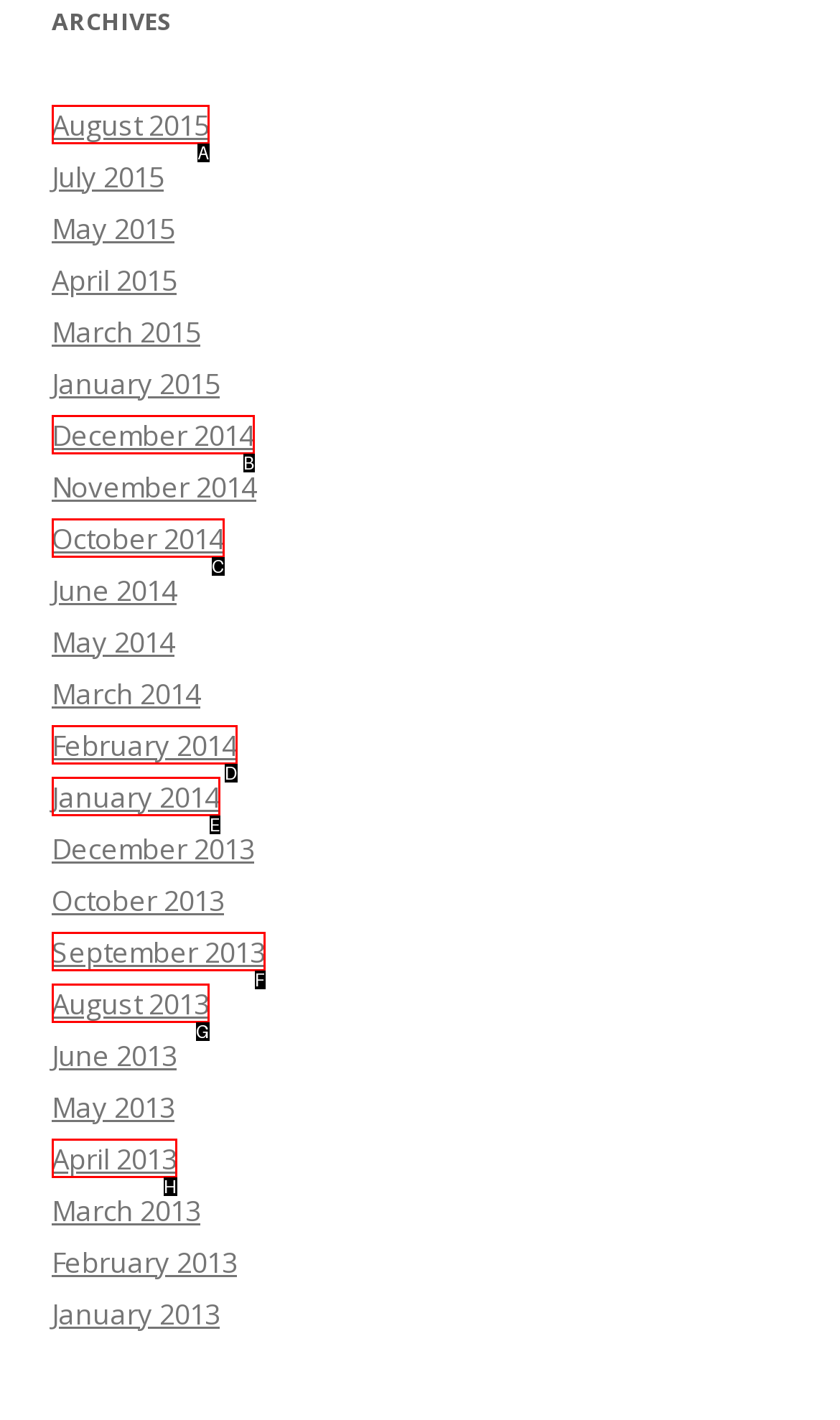Choose the letter that best represents the description: August 2013. Provide the letter as your response.

G